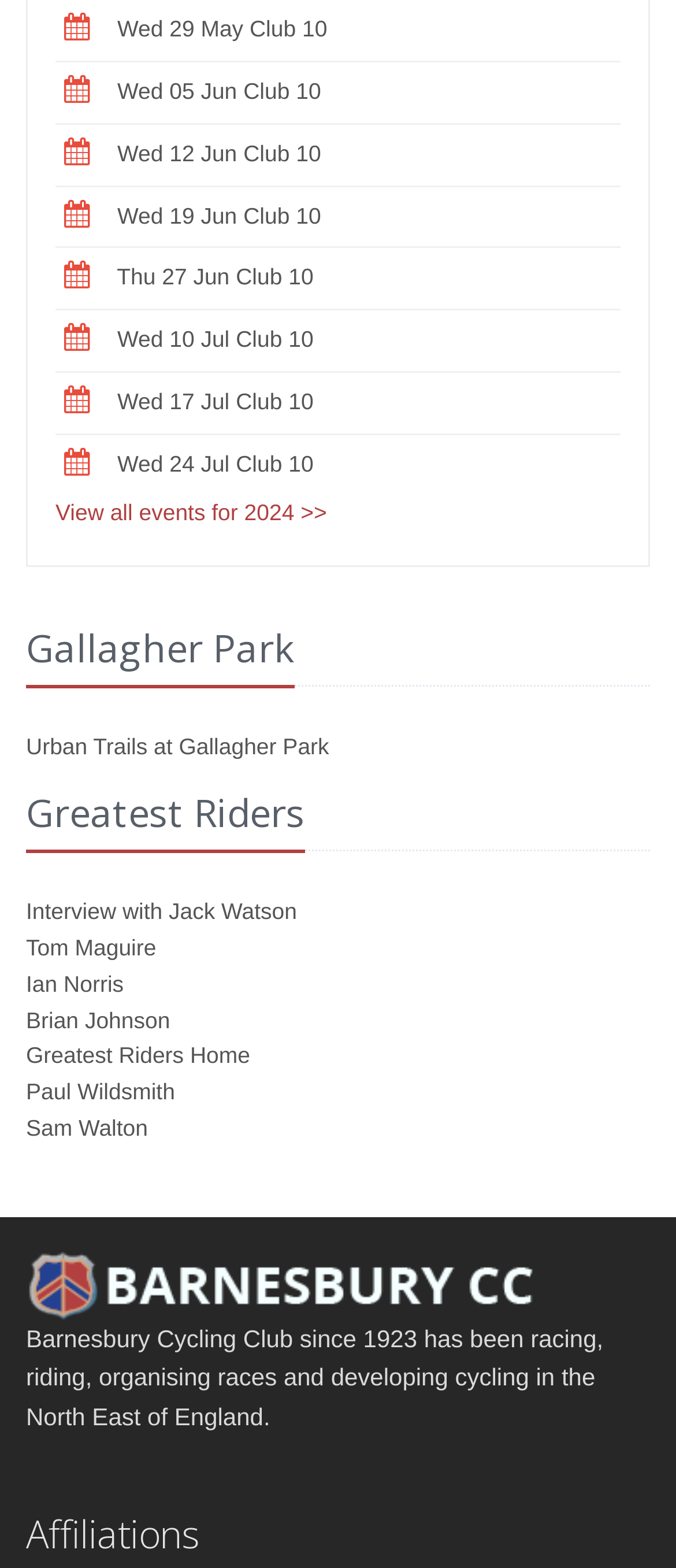Determine the bounding box coordinates of the clickable element to complete this instruction: "Visit the Barnesbury Cycling Club homepage". Provide the coordinates in the format of four float numbers between 0 and 1, [left, top, right, bottom].

[0.038, 0.809, 0.803, 0.827]